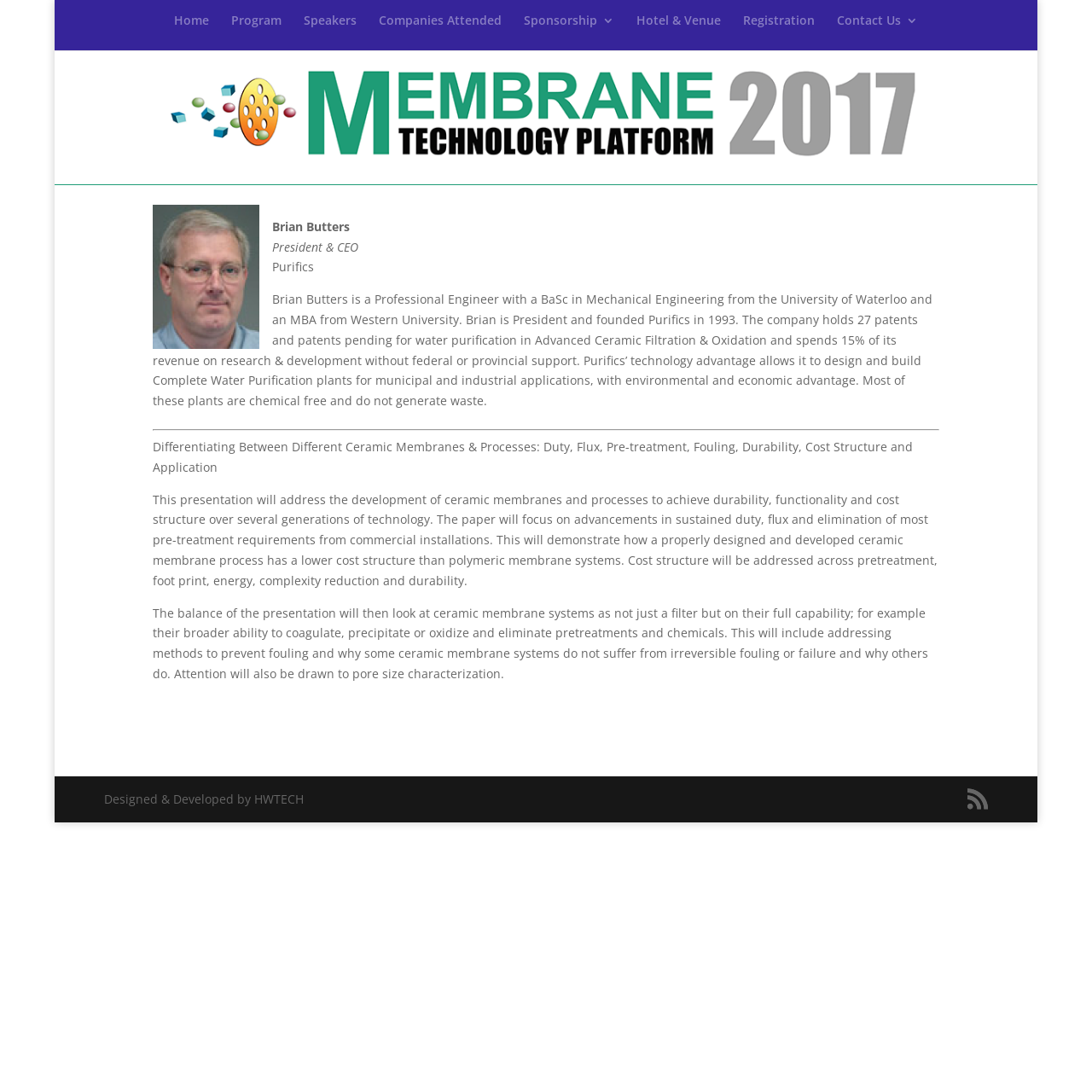Extract the bounding box for the UI element that matches this description: "Program".

[0.212, 0.013, 0.258, 0.046]